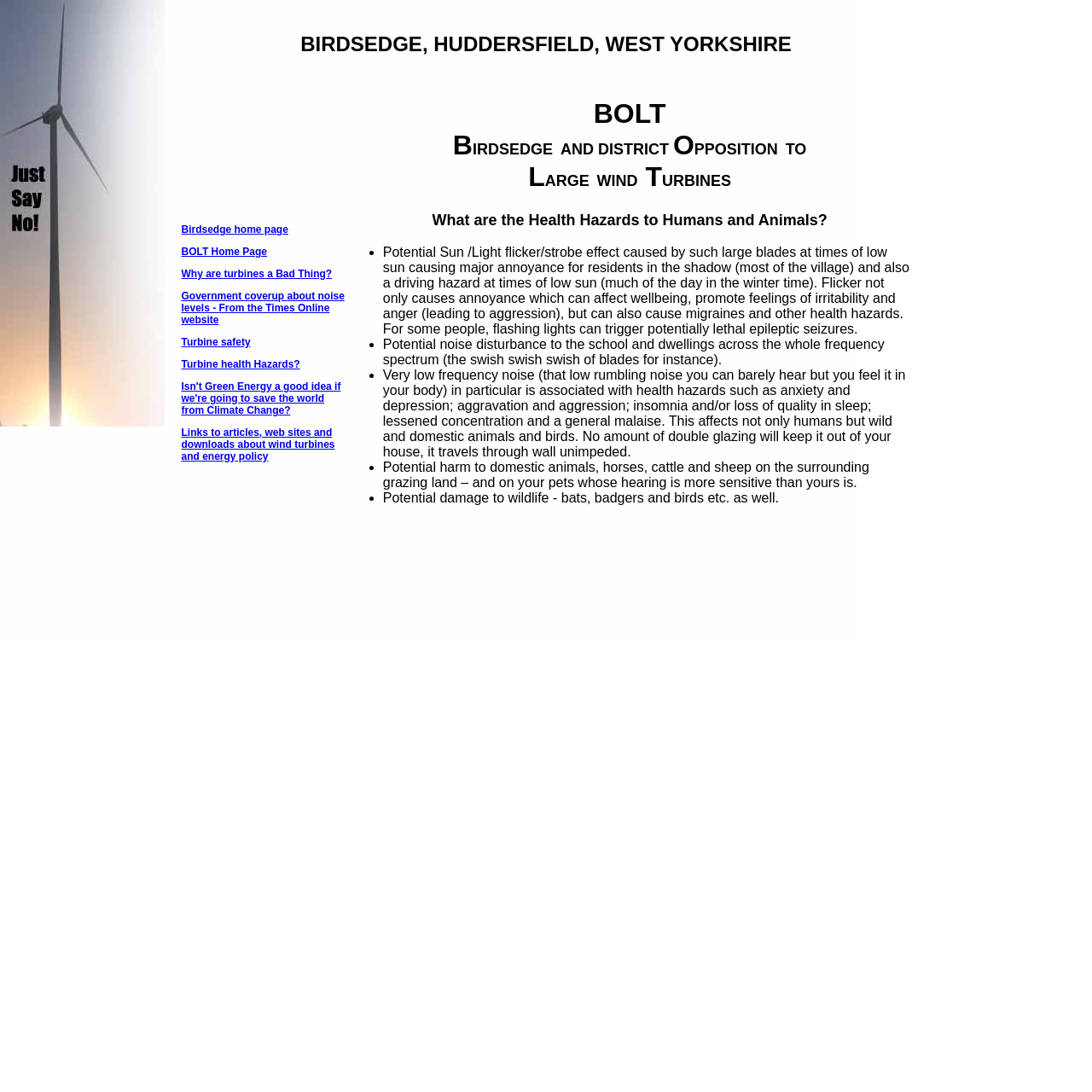What is the purpose of the BOLT organization?
Provide a one-word or short-phrase answer based on the image.

Opposition to large wind turbines